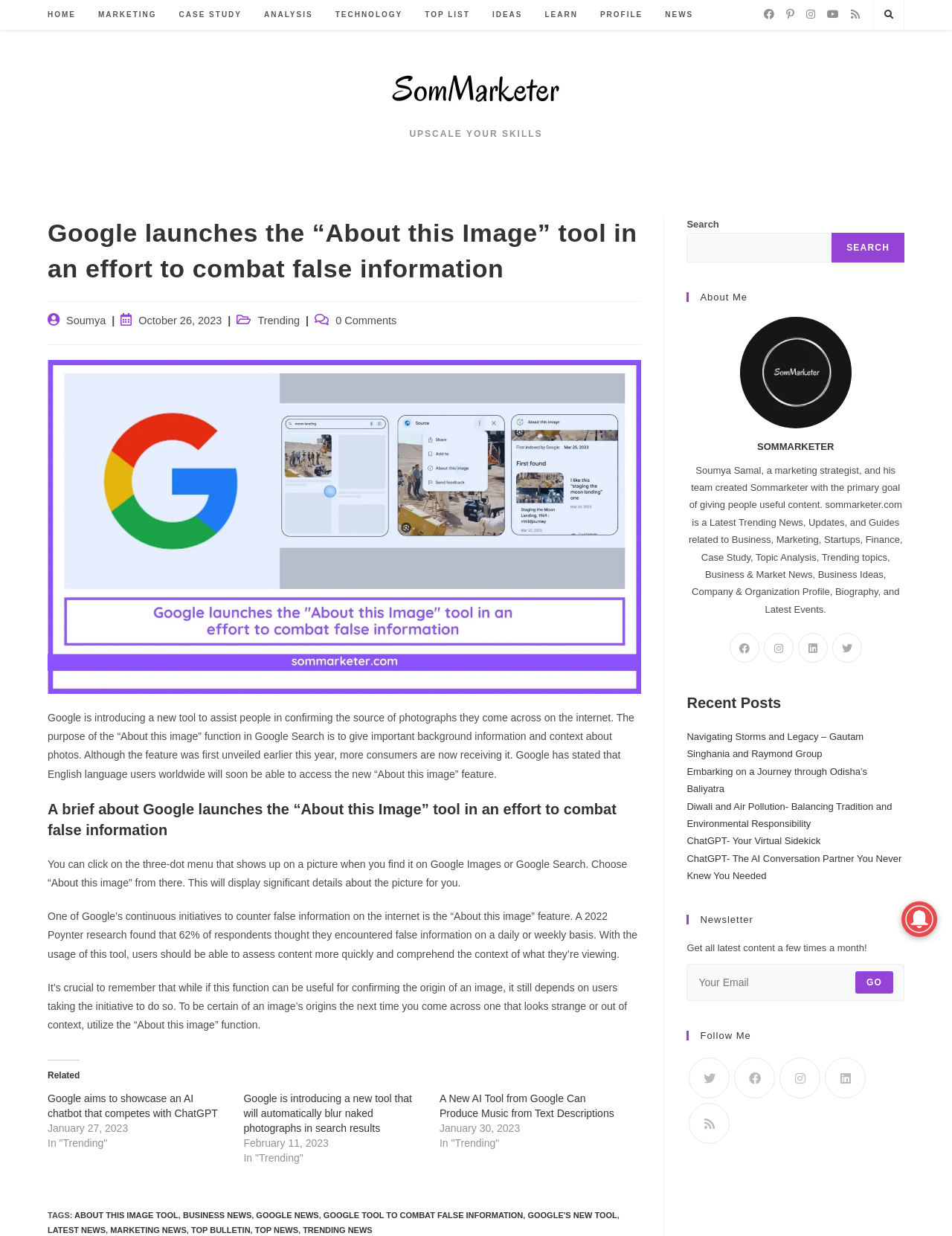Select the bounding box coordinates of the element I need to click to carry out the following instruction: "Click on the 'HOME' link".

[0.038, 0.0, 0.091, 0.024]